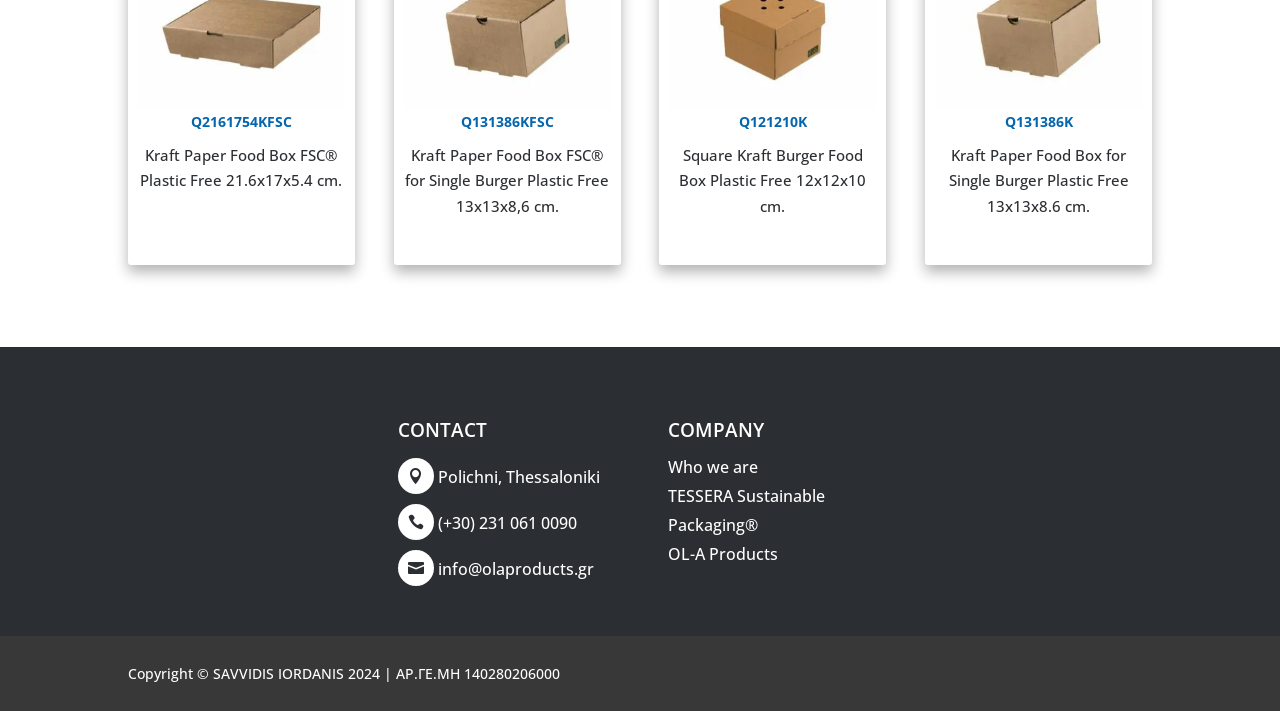Please provide a comprehensive response to the question below by analyzing the image: 
What is the company's location?

I found the company's location listed in the contact information section as Polichni, Thessaloniki, which suggests that the company is based in this region.